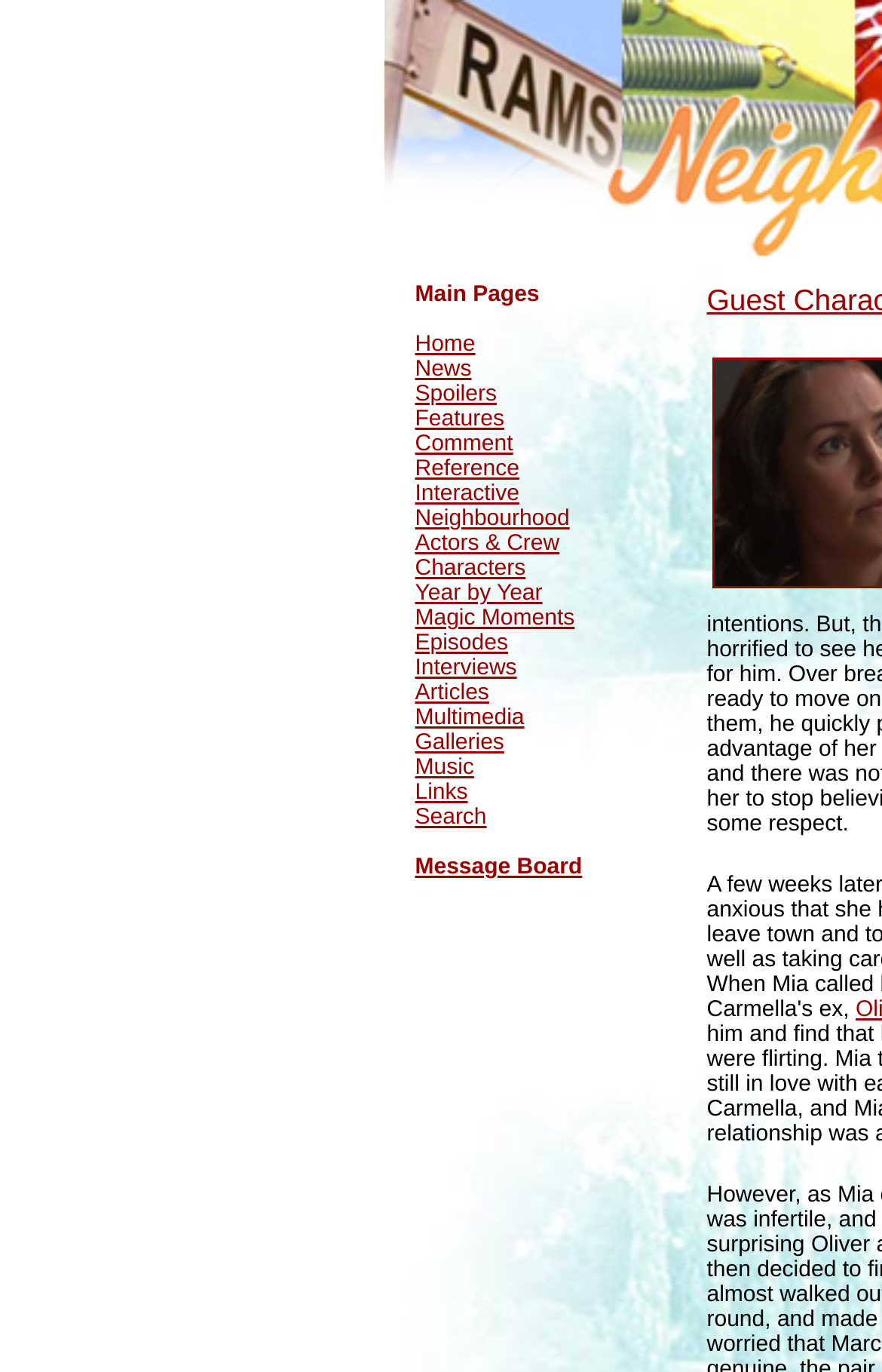How many columns are in the main layout table? Observe the screenshot and provide a one-word or short phrase answer.

2